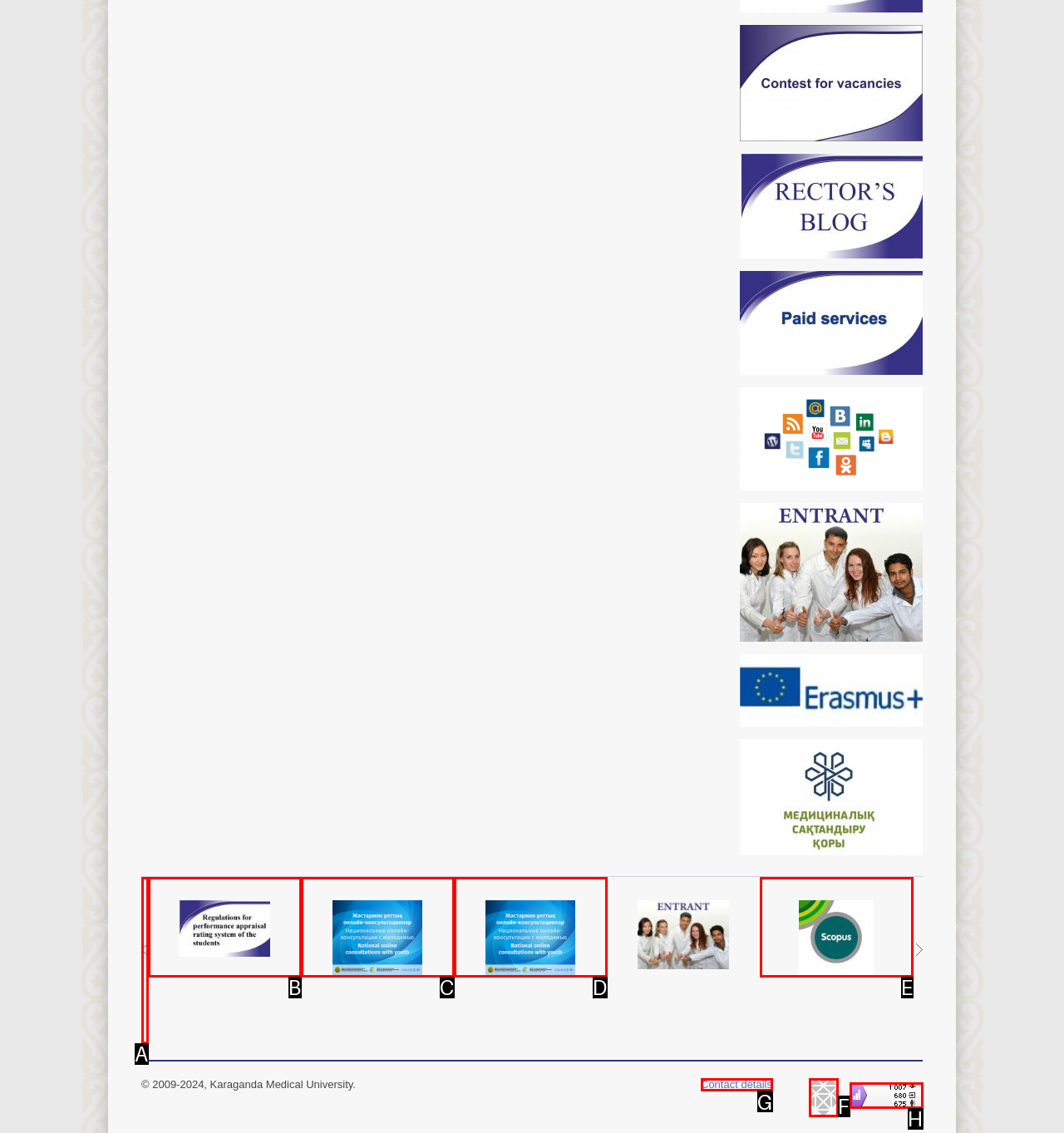Identify the correct option to click in order to accomplish the task: View Contact details Provide your answer with the letter of the selected choice.

G